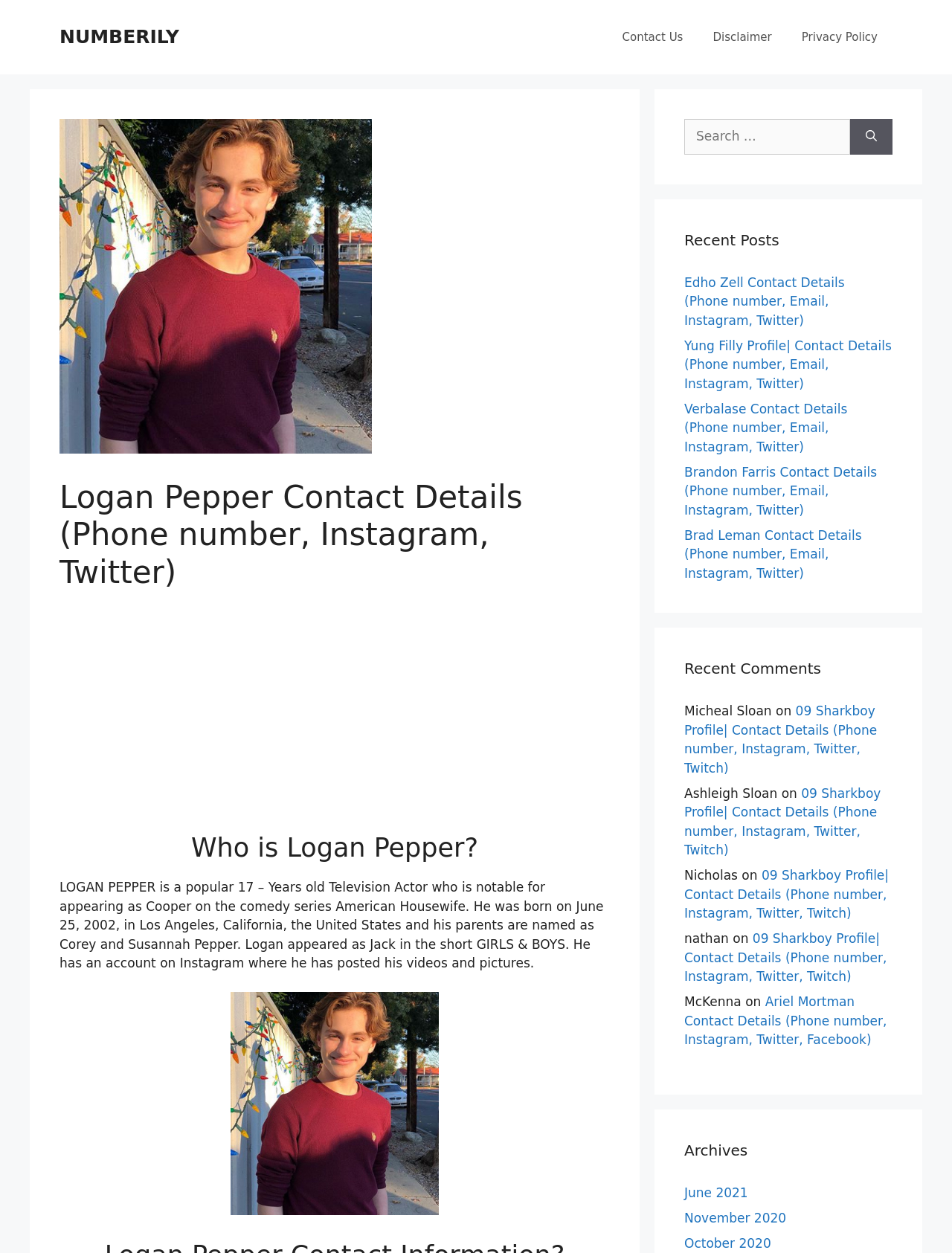What is the title of the first recent comment?
Answer the question with just one word or phrase using the image.

09 Sharkboy Profile